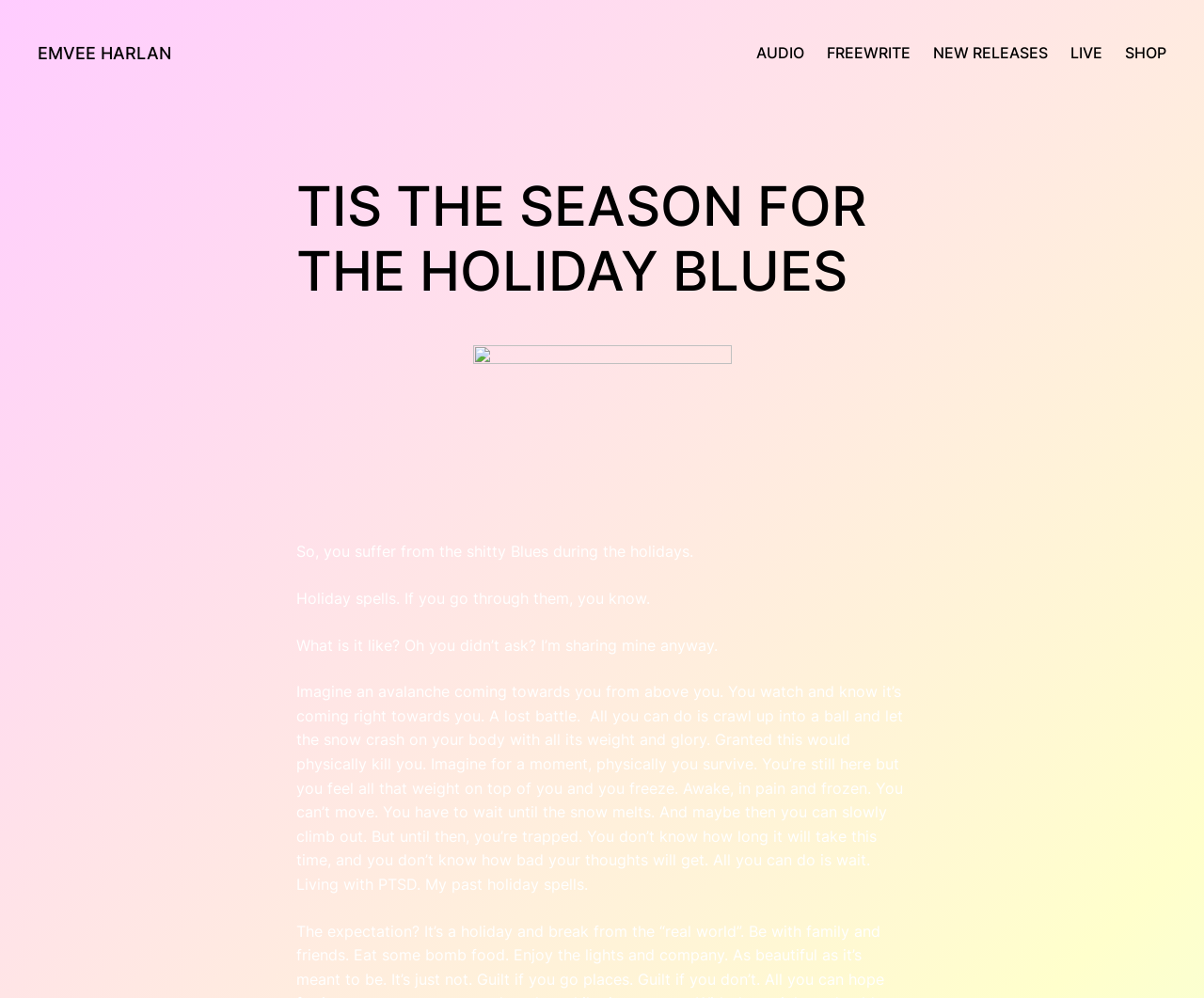Give a one-word or one-phrase response to the question:
What is the author sharing on this webpage?

Their holiday blues